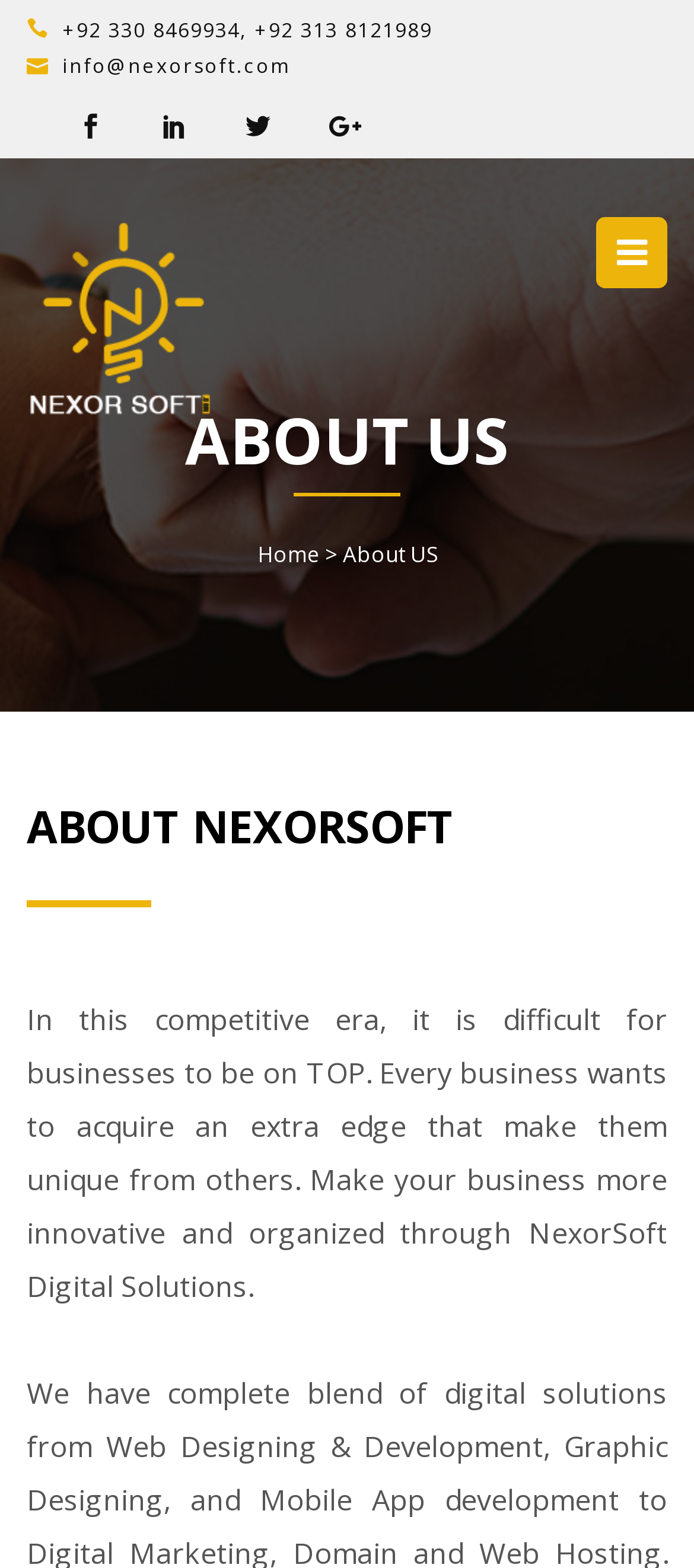What is the email address of Nexorsoft?
Using the details from the image, give an elaborate explanation to answer the question.

I found the email address by looking at the links on the top of the webpage, where it says 'info@nexorsoft.com'.